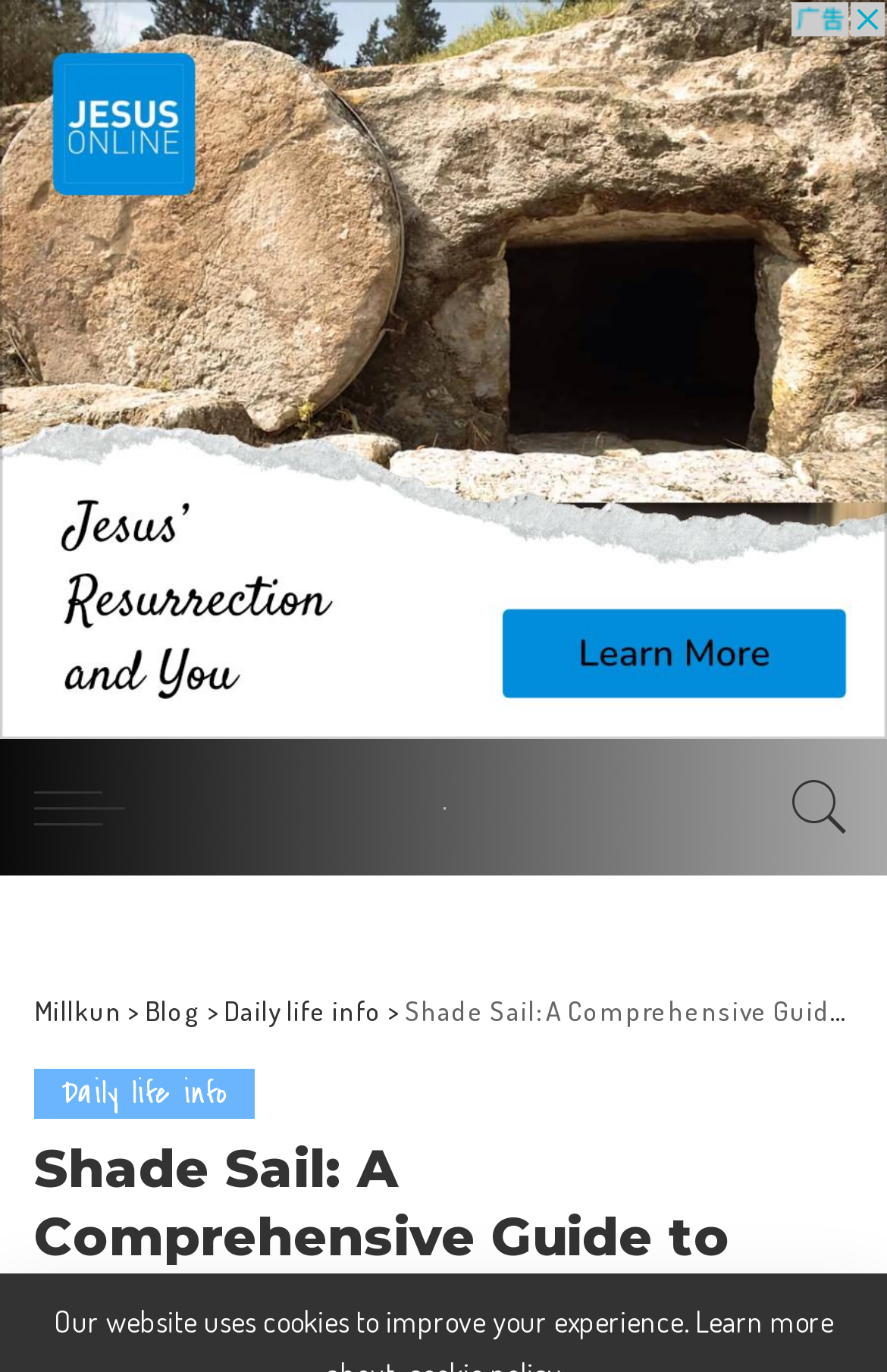Please reply with a single word or brief phrase to the question: 
Is there a search function on the website?

Yes